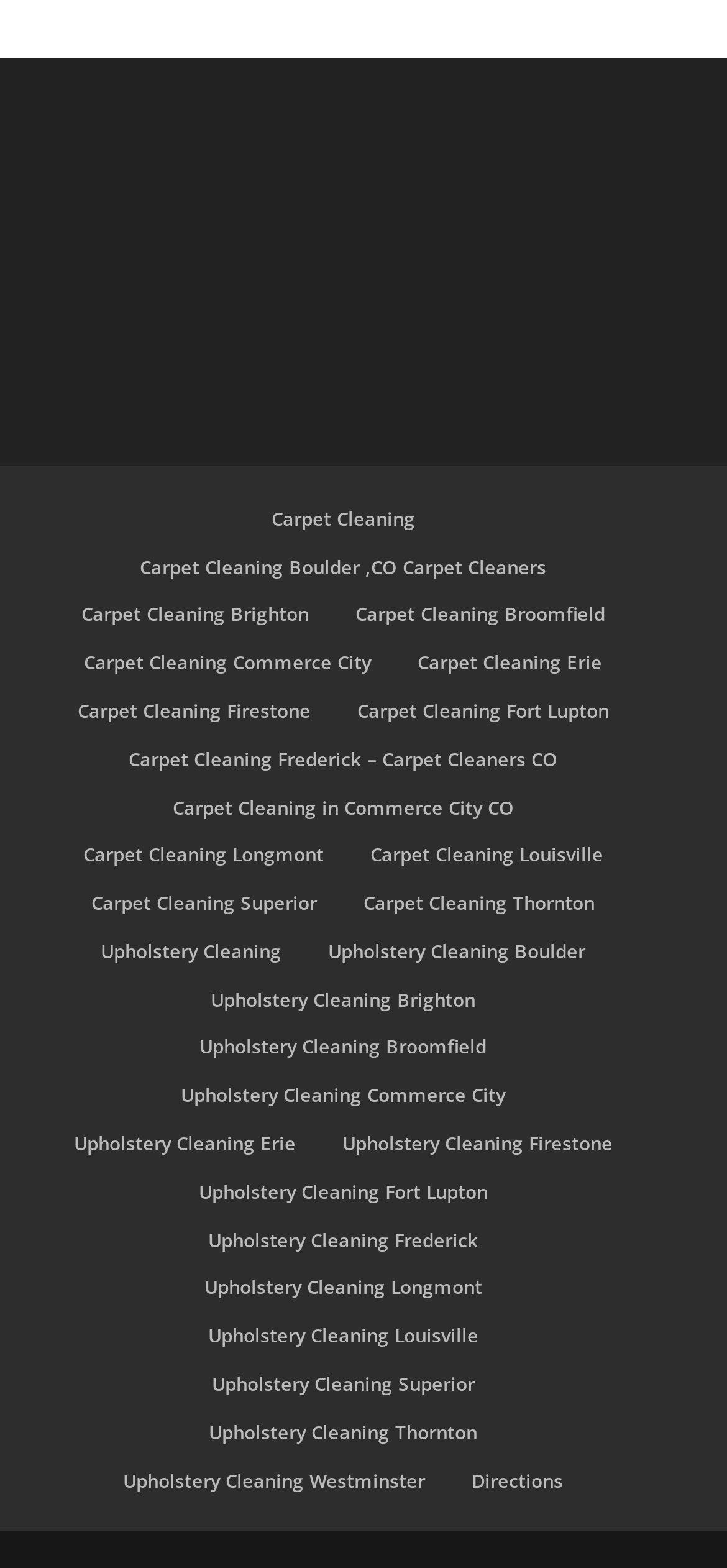Please determine the bounding box coordinates of the clickable area required to carry out the following instruction: "Contact us". The coordinates must be four float numbers between 0 and 1, represented as [left, top, right, bottom].

None